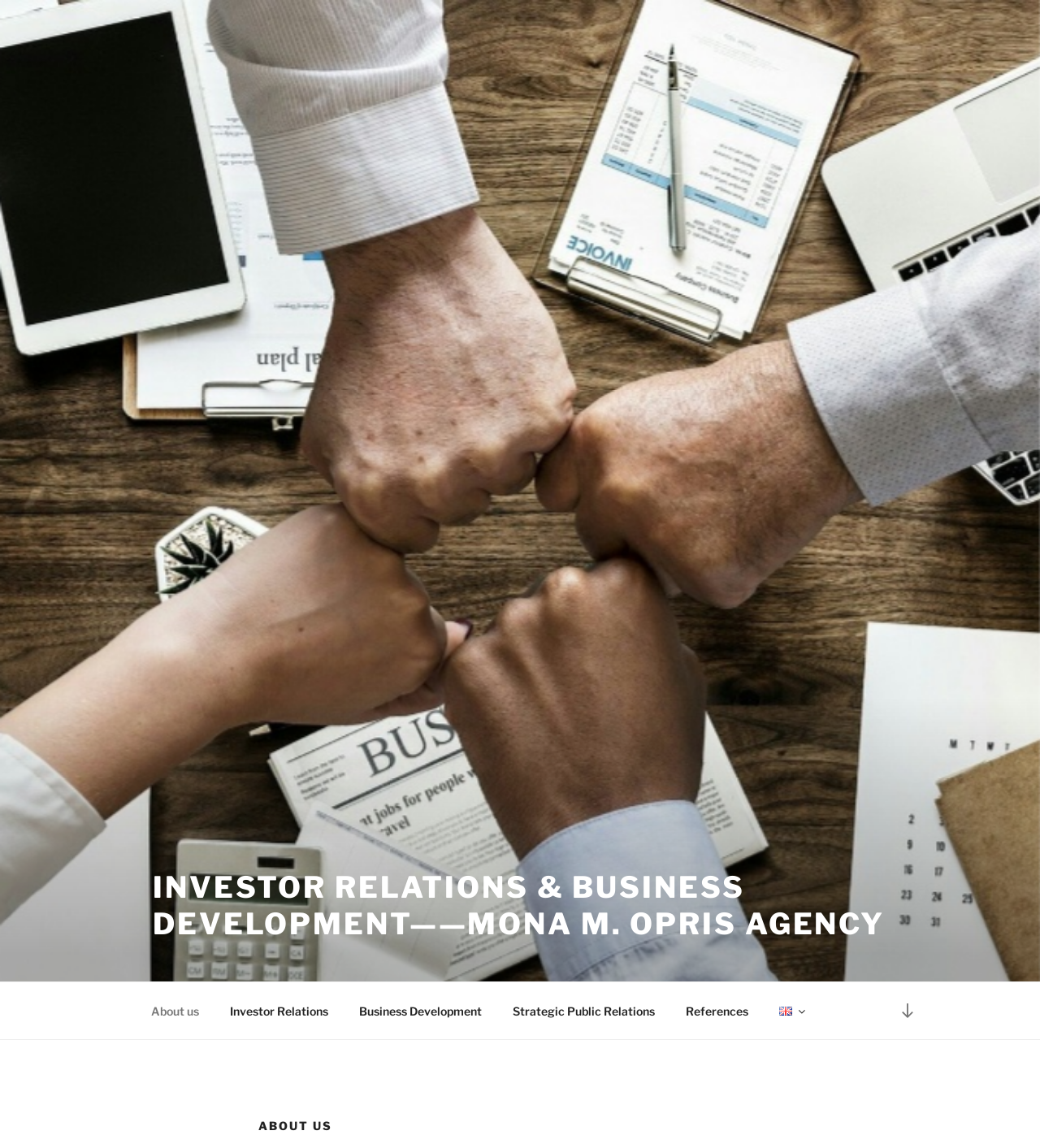Determine the bounding box coordinates for the clickable element to execute this instruction: "click Barley Communications". Provide the coordinates as four float numbers between 0 and 1, i.e., [left, top, right, bottom].

None